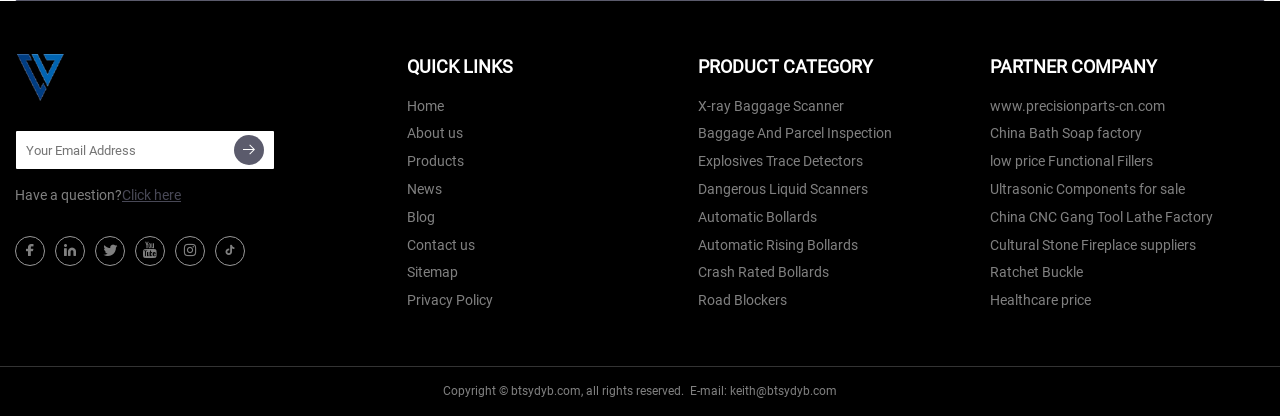Please determine the bounding box coordinates of the section I need to click to accomplish this instruction: "Click the 'Click here' link".

[0.095, 0.45, 0.141, 0.488]